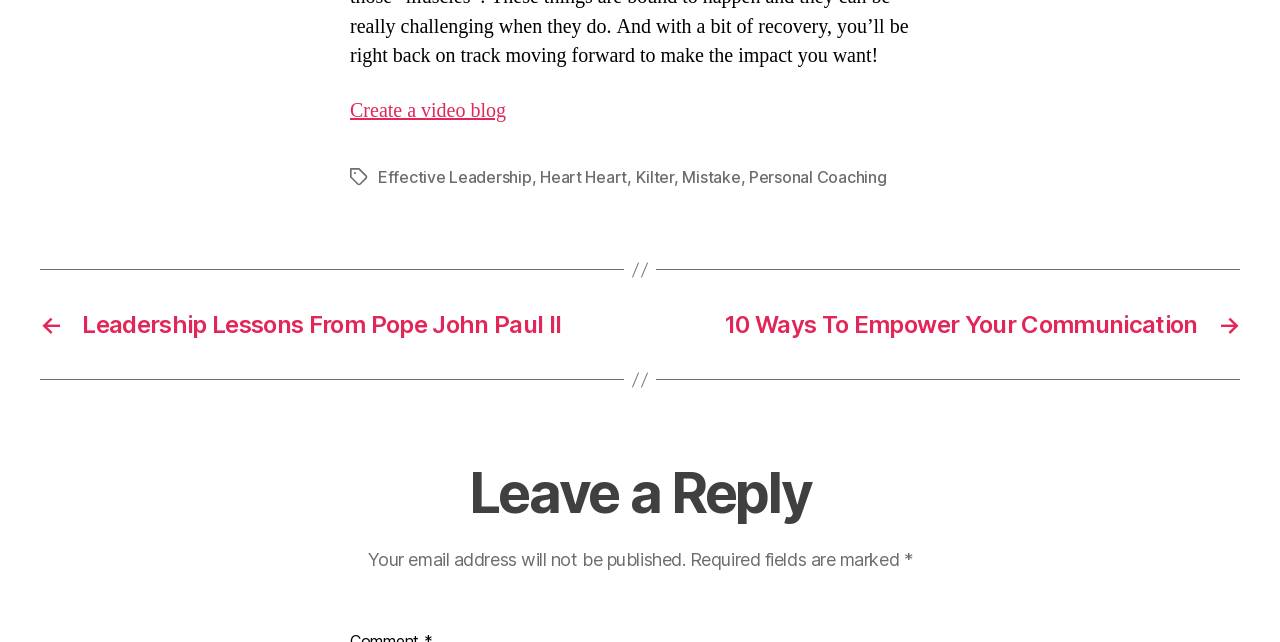Give a one-word or short-phrase answer to the following question: 
What are the tags related to leadership?

Effective Leadership, Heart Heart, Kilter, Mistake, Personal Coaching